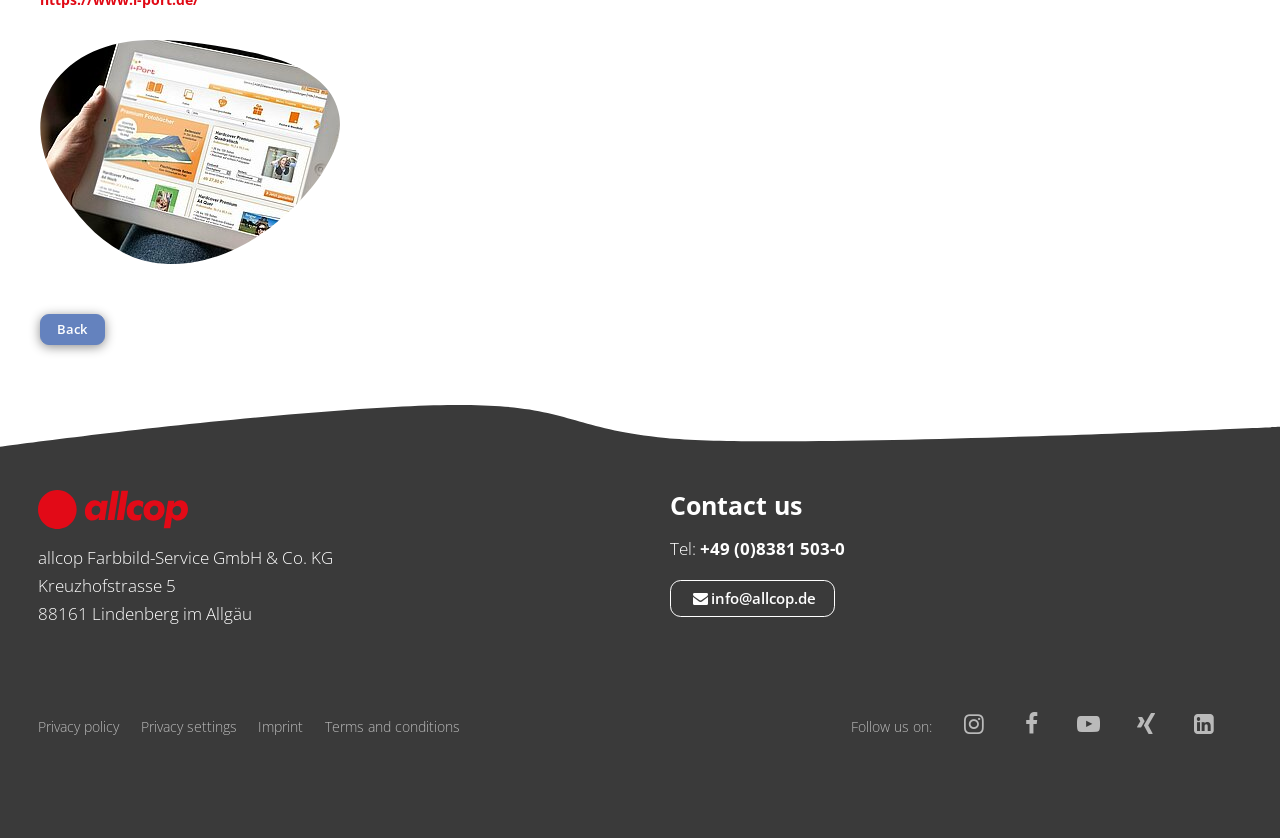Locate the bounding box coordinates of the element that should be clicked to execute the following instruction: "Call the phone number".

[0.547, 0.641, 0.66, 0.669]